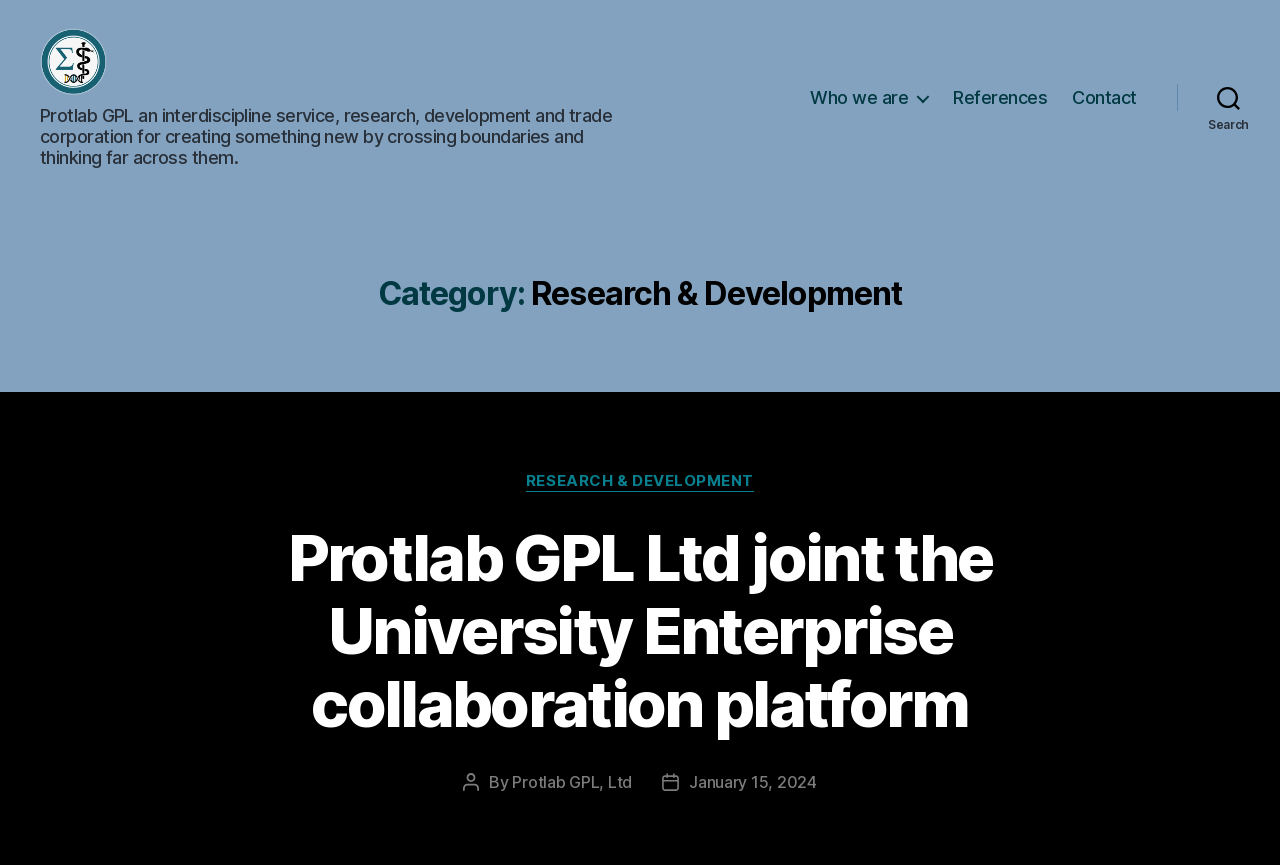What is the date of the post?
Provide a detailed answer to the question, using the image to inform your response.

The date of the post can be found in the link element with the text 'January 15, 2024', which is inside the StaticText element with the text 'Post date'.